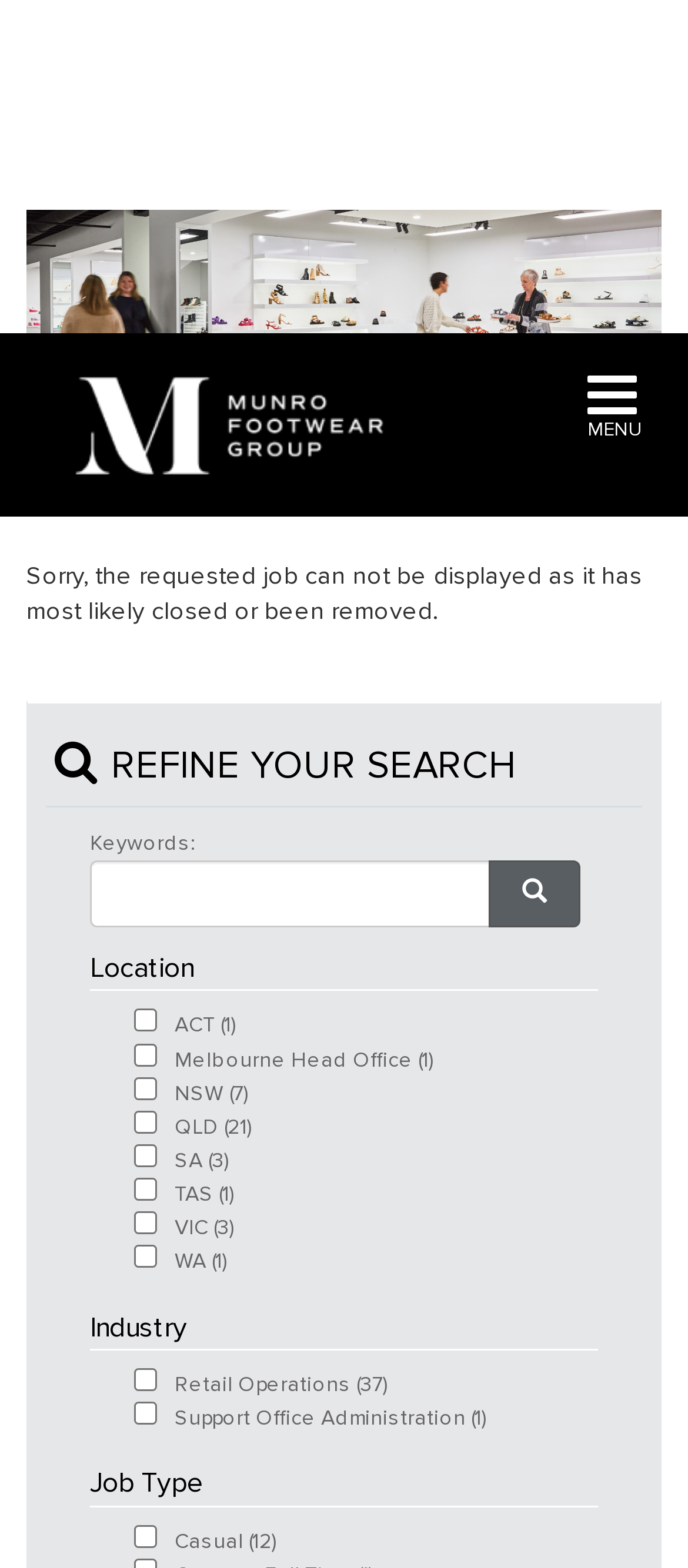Provide your answer in a single word or phrase: 
What is the job type with the most available positions?

Permanent Full Time